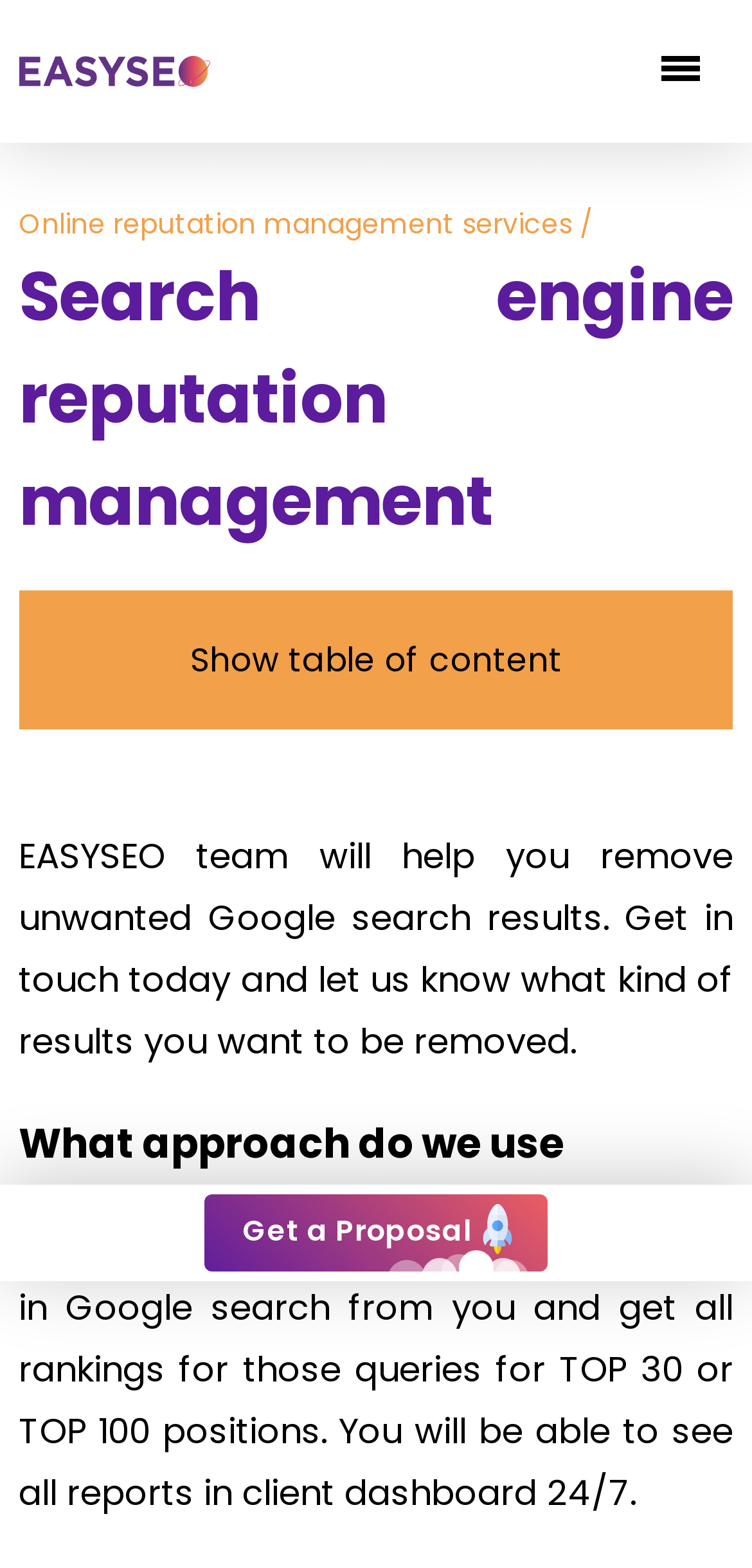Respond with a single word or short phrase to the following question: 
What is the main service offered by EASYSEO?

Search engine reputation management